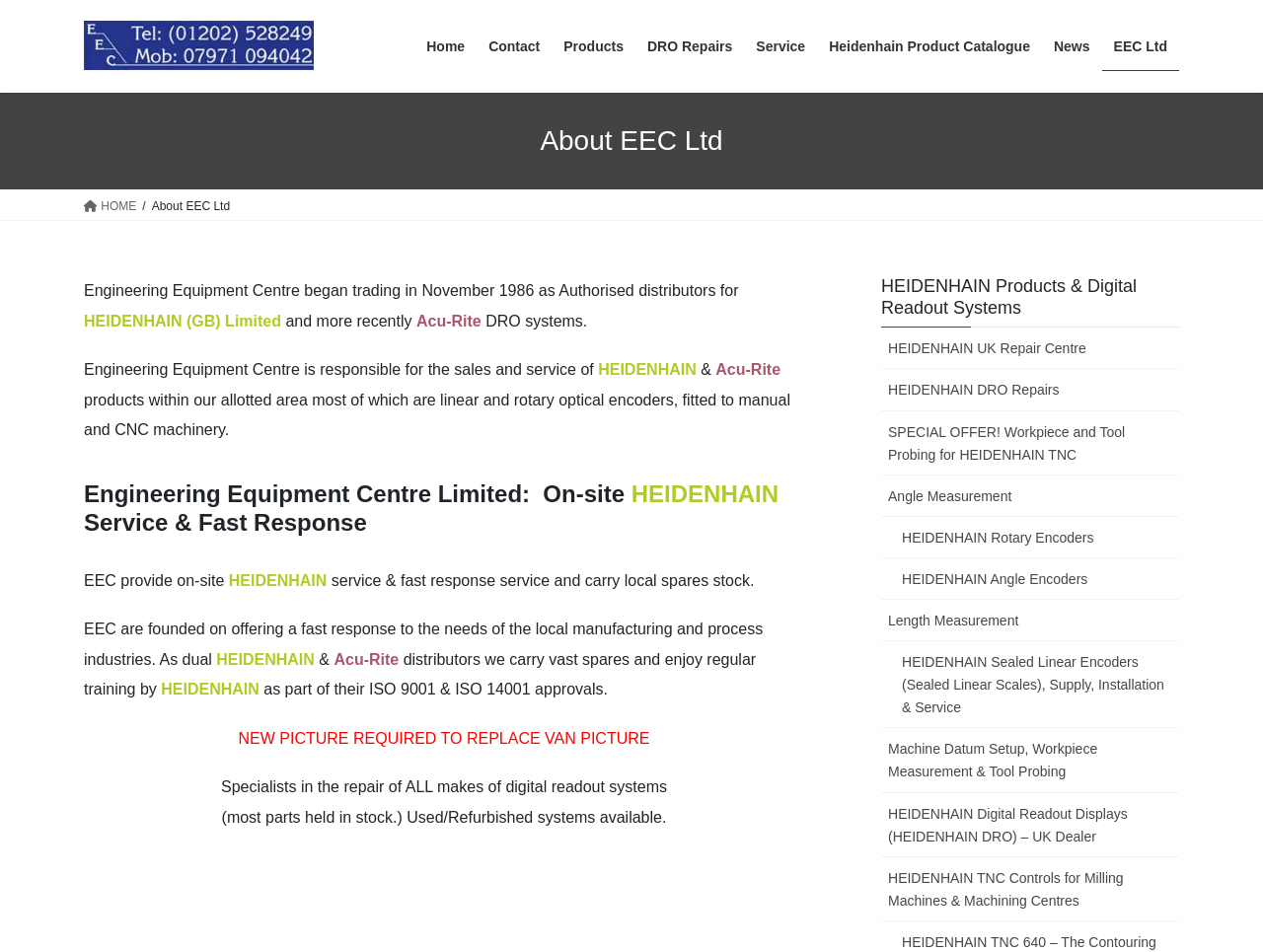Please indicate the bounding box coordinates for the clickable area to complete the following task: "Check DRO Repairs". The coordinates should be specified as four float numbers between 0 and 1, i.e., [left, top, right, bottom].

[0.503, 0.025, 0.589, 0.074]